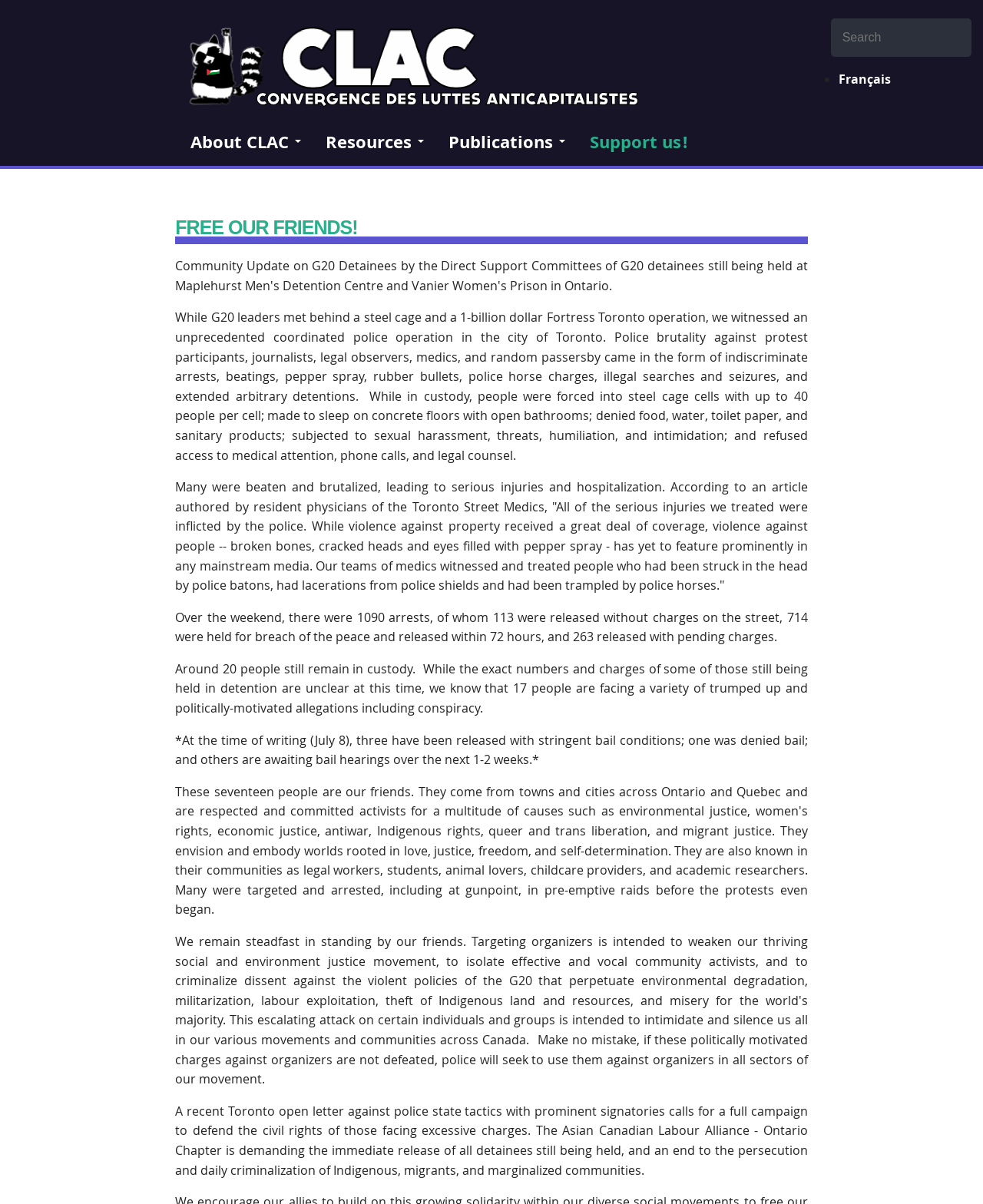Please provide a one-word or short phrase answer to the question:
What language can the website be switched to?

French